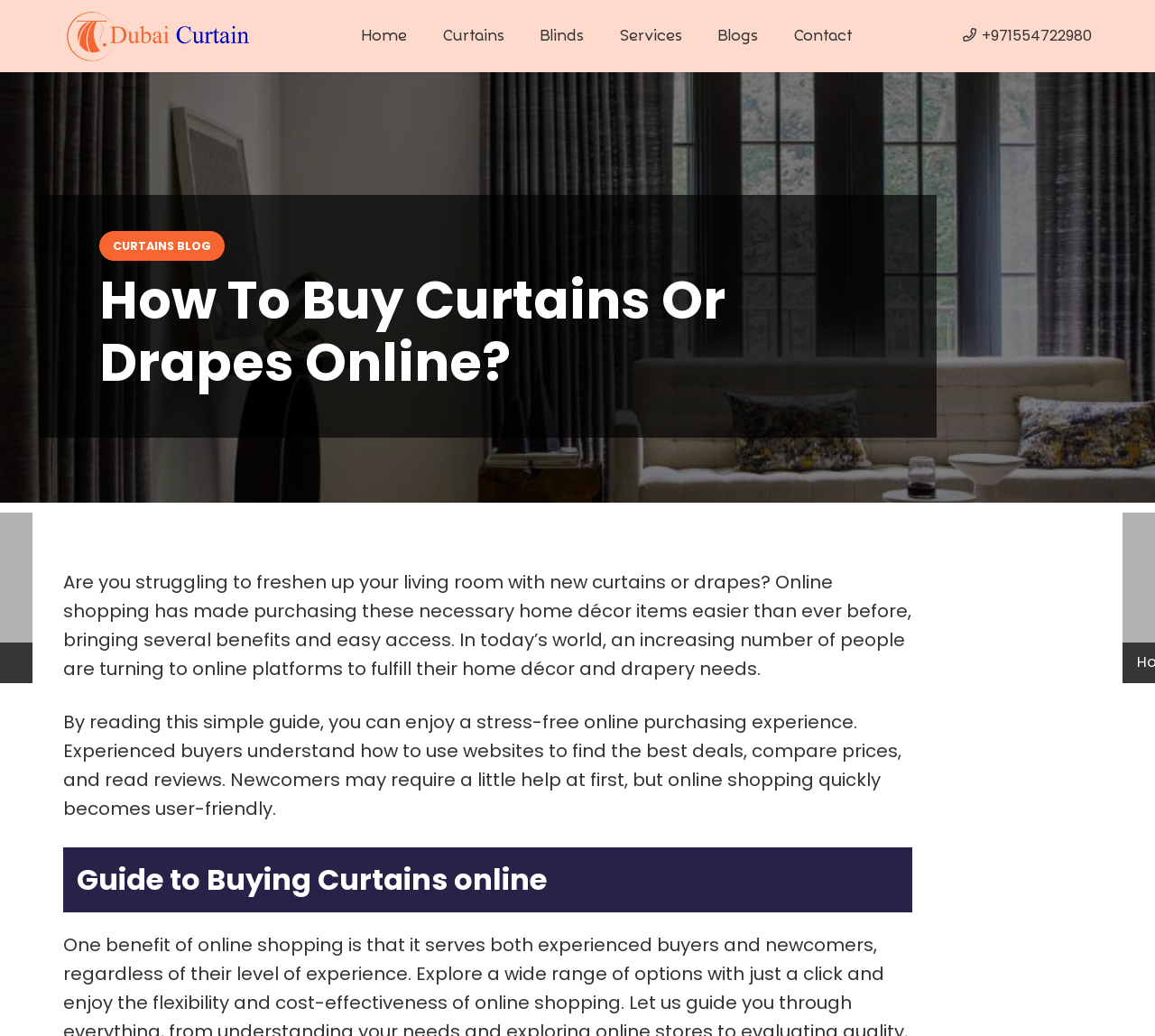Locate the bounding box coordinates of the element to click to perform the following action: 'Read the 'How To Buy Curtains Or Drapes Online?' heading'. The coordinates should be given as four float values between 0 and 1, in the form of [left, top, right, bottom].

[0.086, 0.252, 0.759, 0.38]